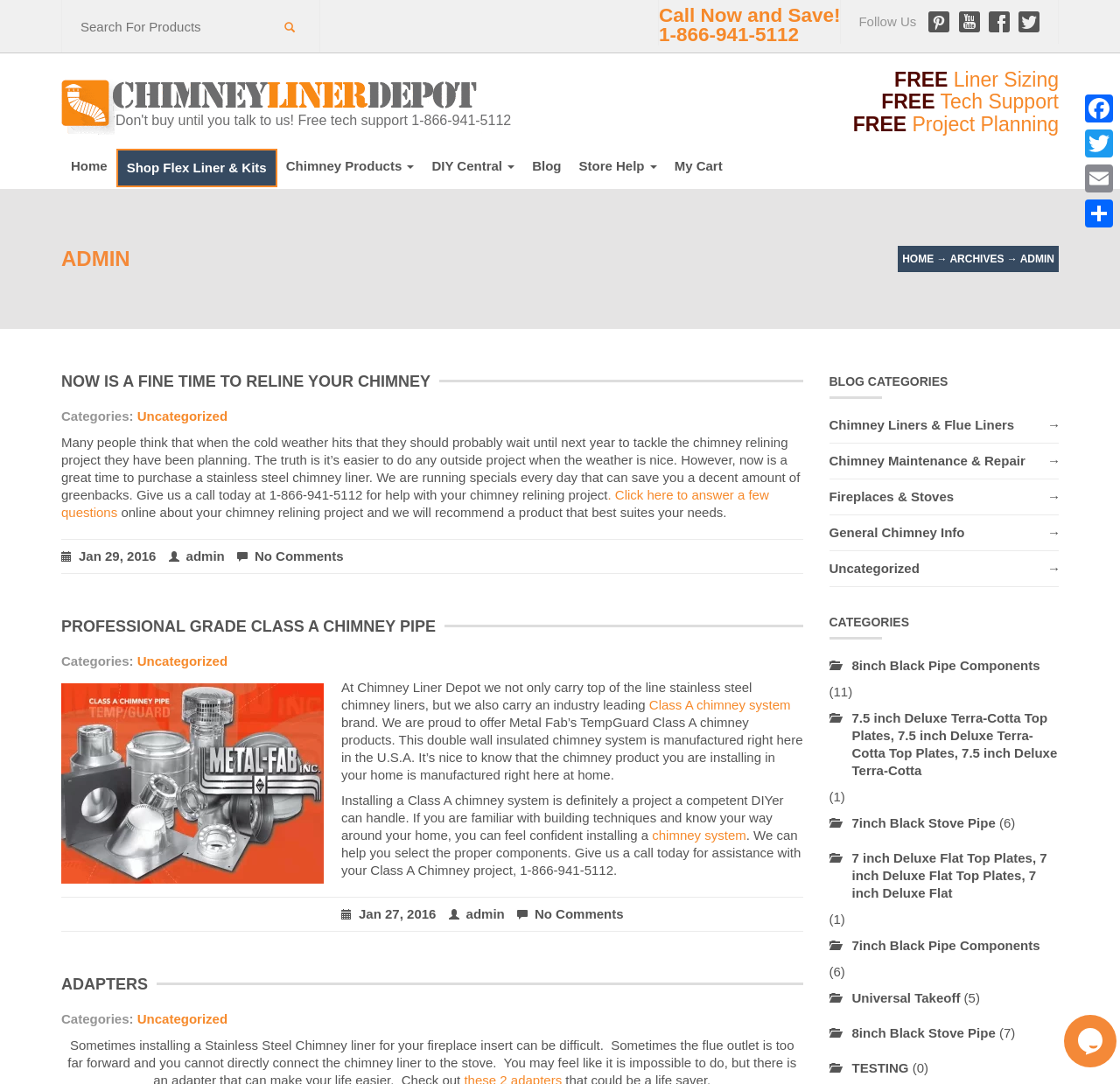Please mark the clickable region by giving the bounding box coordinates needed to complete this instruction: "Read about the benefits of lemmatization and stemming".

None